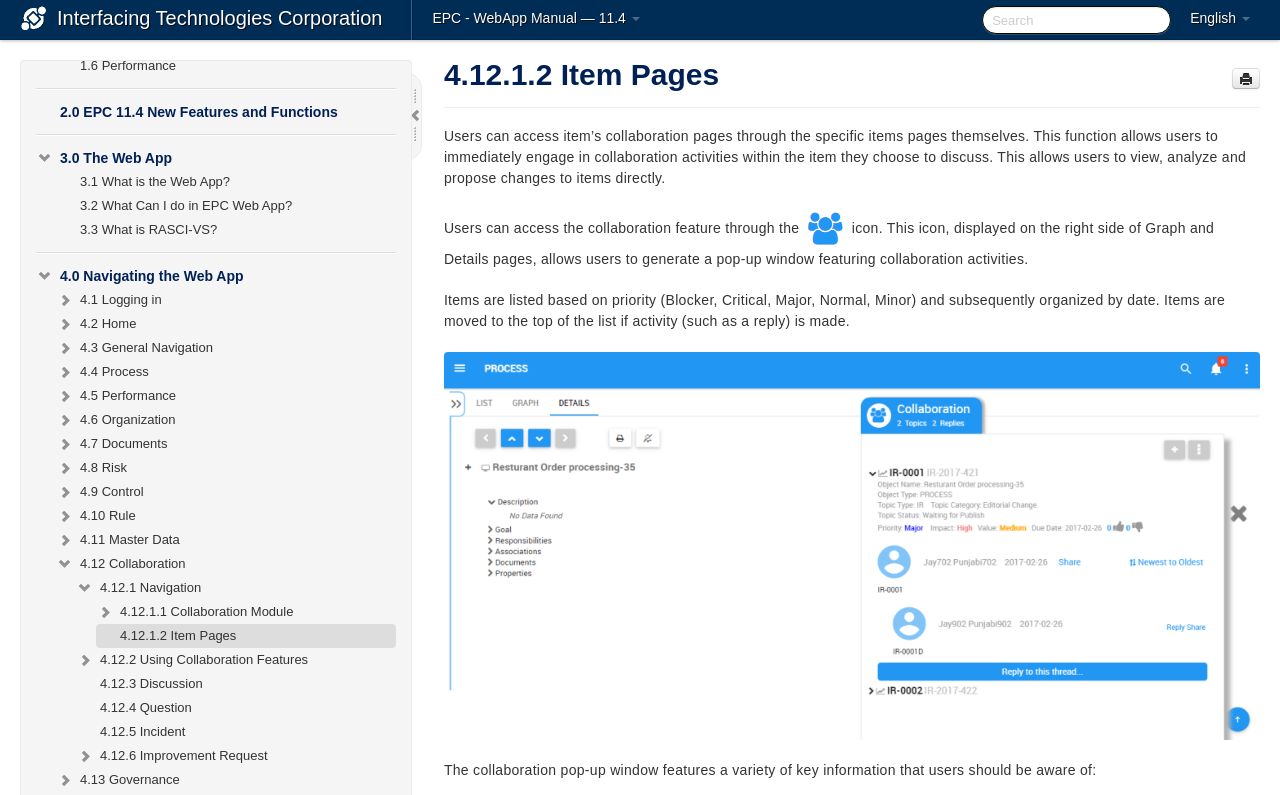Specify the bounding box coordinates of the area that needs to be clicked to achieve the following instruction: "Search for something".

[0.767, 0.008, 0.915, 0.043]